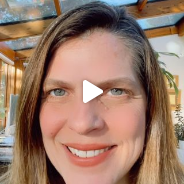Give an elaborate caption for the image.

In this warm and inviting image, a woman with shoulder-length hair and a radiant smile is captured in a close-up selfie. She is set against a backdrop of natural wood and glass, suggesting a bright, airy space filled with light. The woman appears friendly and approachable, embodying a sense of calm and positivity. This image is likely associated with the "A Free Spirit Life Podcast," specifically Episode 60 titled "Living in Rhythm with Your True Nature," hosted by Shannon Kinney-Duh. The episode explores themes of authenticity, personal growth, and the importance of aligning with one's true self. The cheerful expression and cozy setting reflect the podcast's emphasis on nurturing creativity, mindfulness, and self-discovery in a supportive environment.